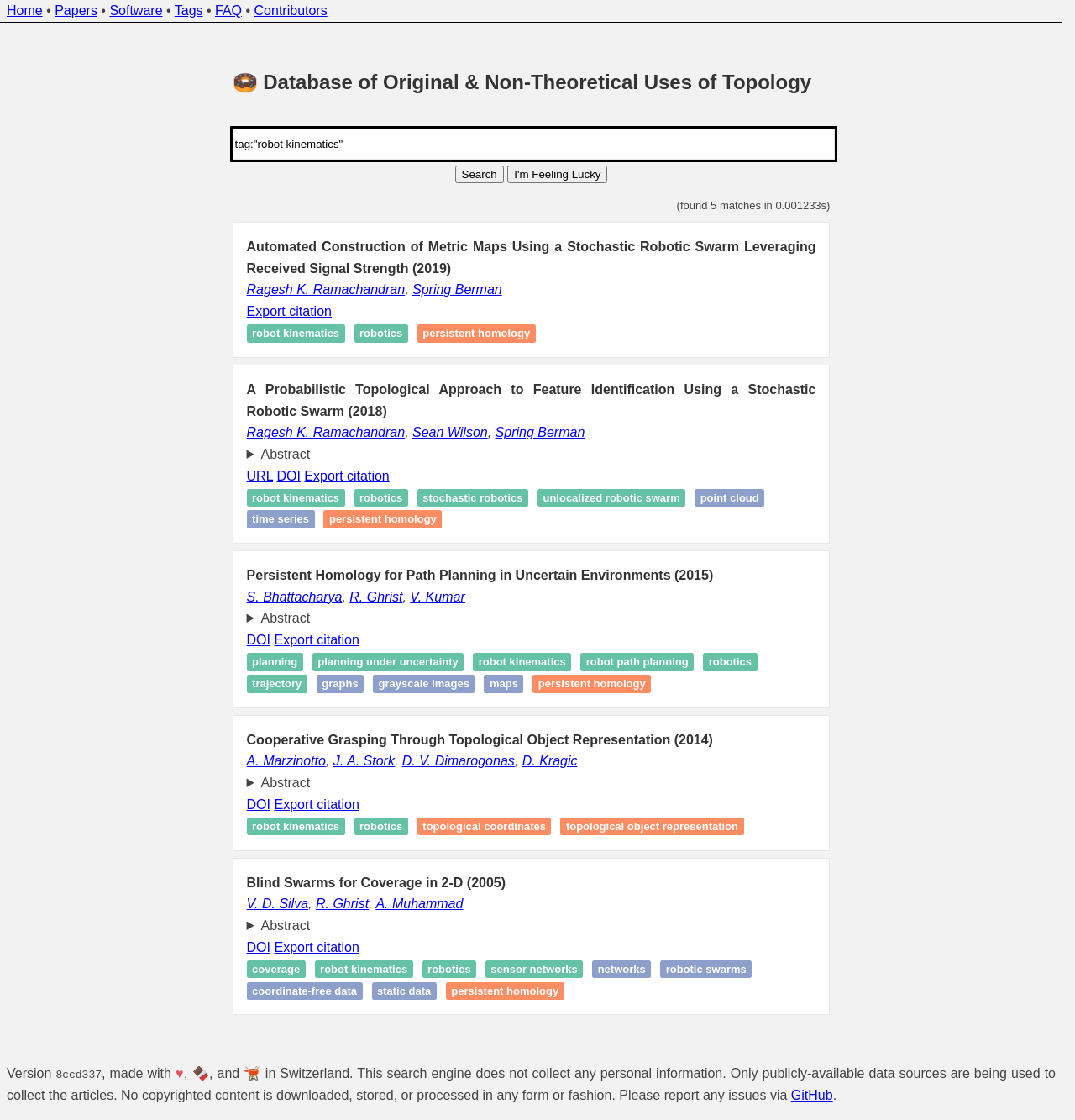What is the title of the first article?
Look at the image and provide a detailed response to the question.

I found the title of the first article by looking at the heading element inside the first article element which has the text 'Automated Construction of Metric Maps Using a Stochastic Robotic Swarm Leveraging Received Signal Strength'.